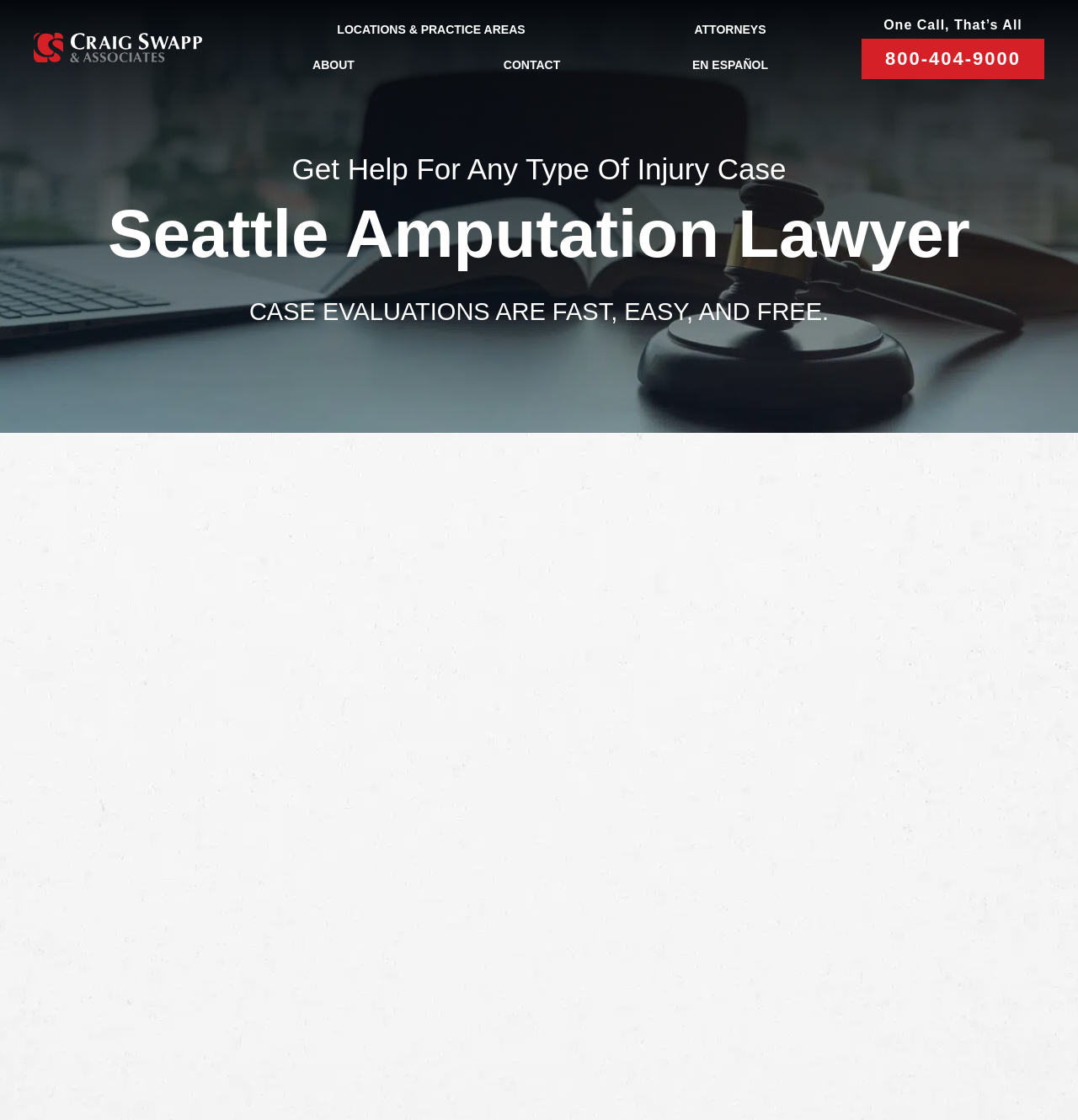What can a Seattle amputation lawyer help with?
Examine the webpage screenshot and provide an in-depth answer to the question.

According to the webpage, a Seattle amputation lawyer can help recover full compensation for what you’ve been through, as stated in the blockquote section, which mentions that a Seattle amputation attorney can help you recover full compensation for your losses.